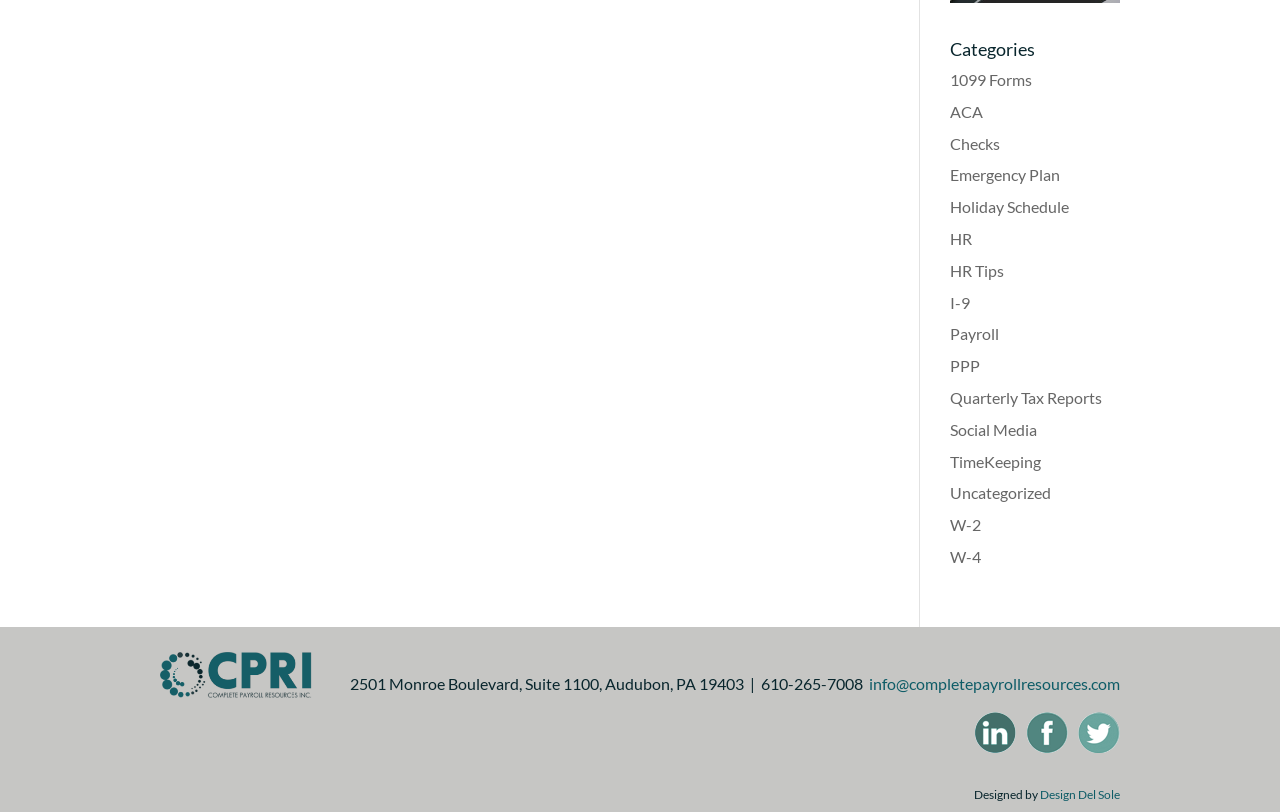Provide the bounding box coordinates of the HTML element described as: "Design Del Sole". The bounding box coordinates should be four float numbers between 0 and 1, i.e., [left, top, right, bottom].

[0.812, 0.97, 0.875, 0.988]